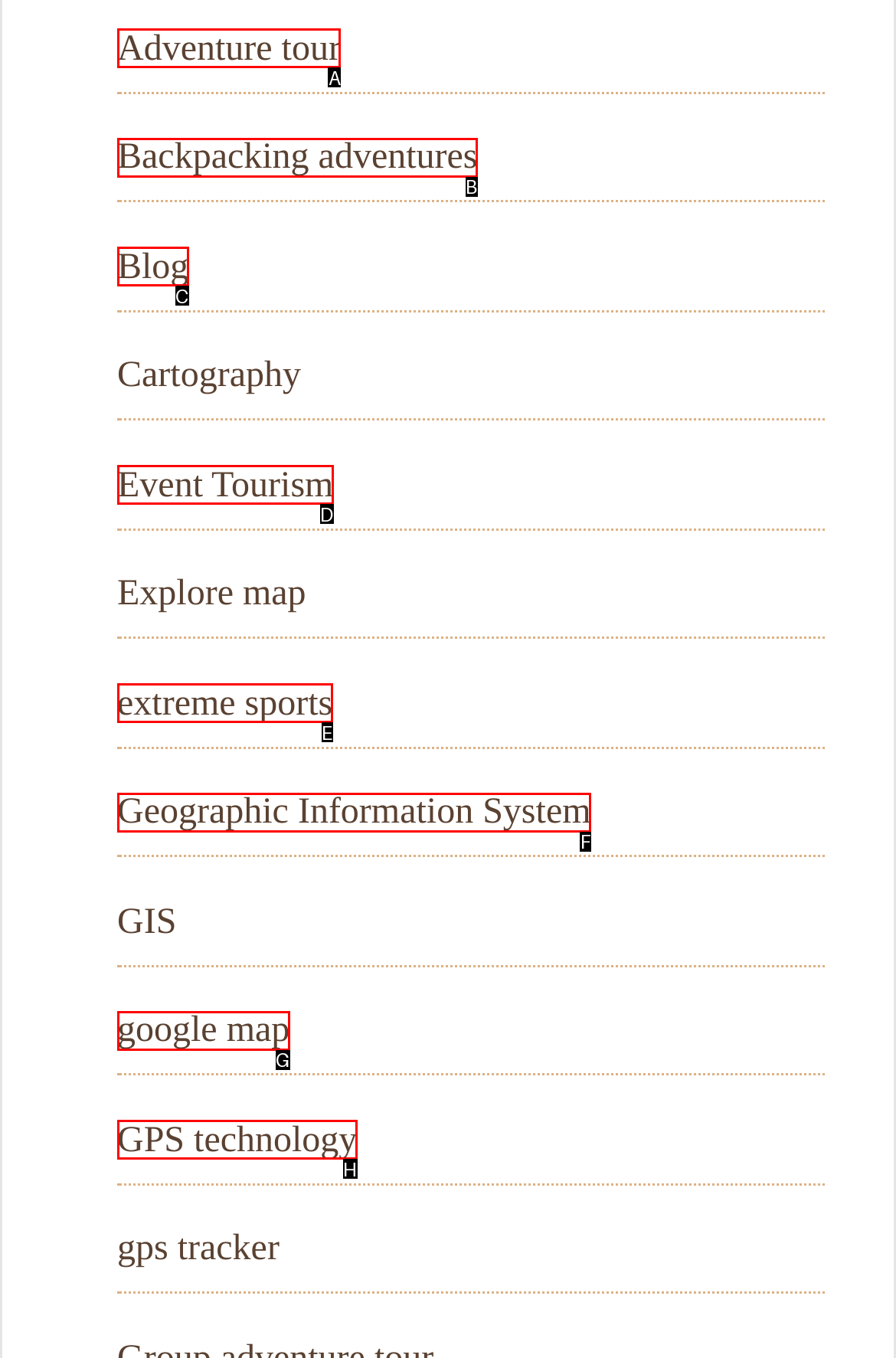Based on the description: Event Tourism, select the HTML element that best fits. Reply with the letter of the correct choice from the options given.

D